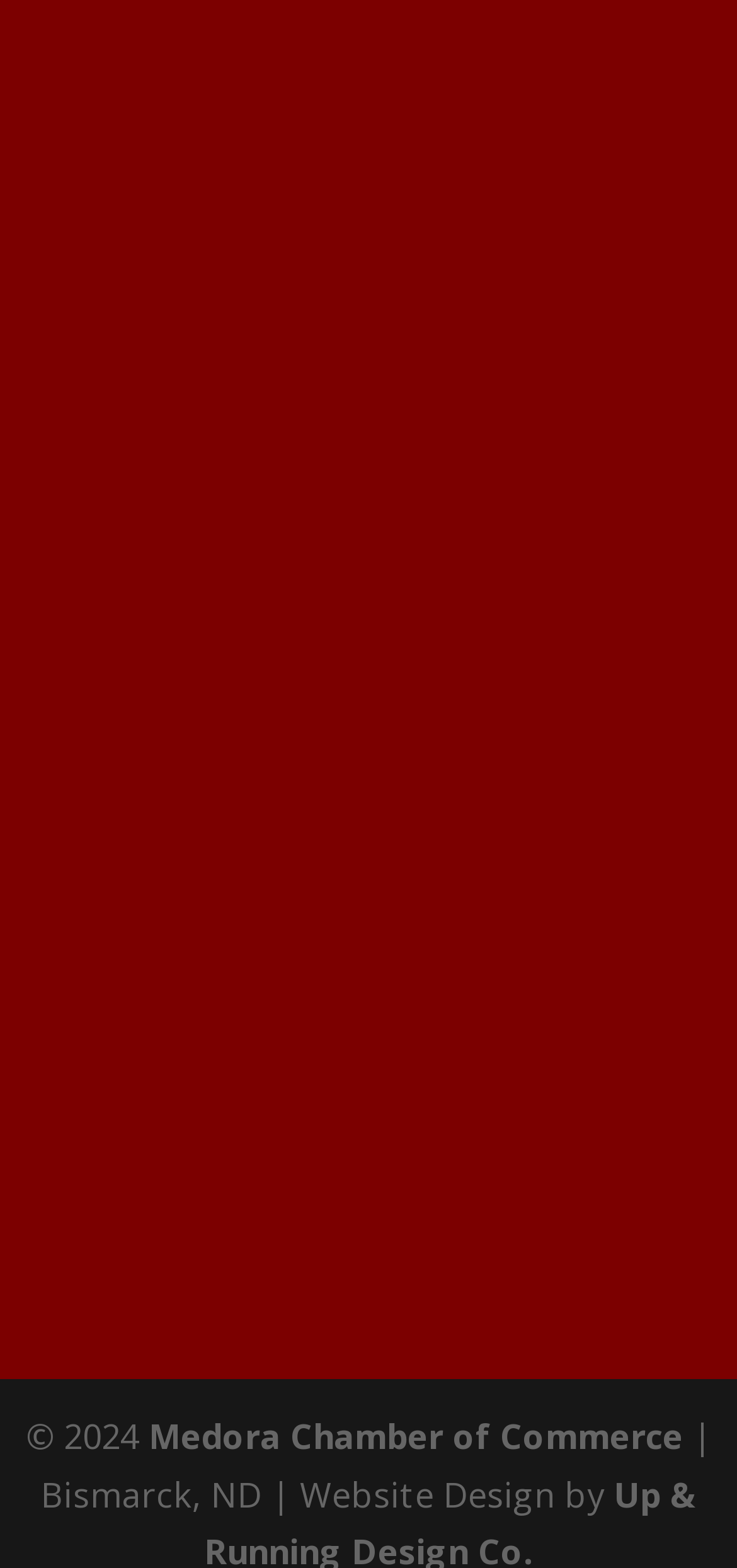What is the year displayed in the calendar?
Using the image, answer in one word or phrase.

2024